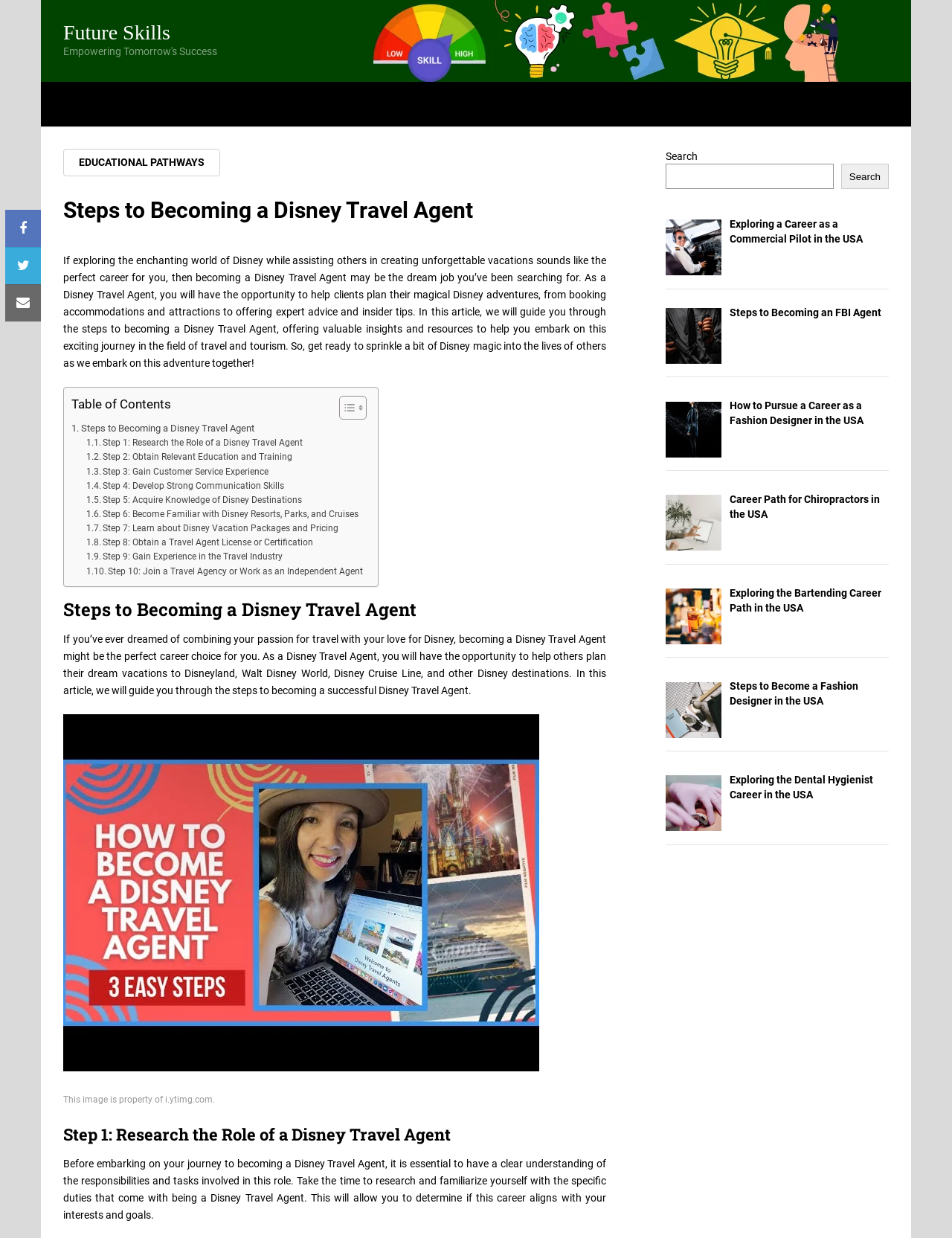Give a detailed account of the webpage, highlighting key information.

This webpage is a guide to becoming a Disney Travel Agent, with a focus on the steps and qualifications required for the role. At the top of the page, there is a heading "Future Skills" and a link to the same name. Below this, there is a link to "USA" and a header section with a heading "Steps to Becoming a Disney Travel Agent" and a link to "EDUCATIONAL PATHWAYS".

The main content of the page is a lengthy paragraph that introduces the role of a Disney Travel Agent and the benefits of pursuing this career. This is followed by a table of contents with links to each step in the process of becoming a Disney Travel Agent, including researching the role, obtaining relevant education and training, gaining customer service experience, and more.

To the right of the main content, there is a complementary section with a search bar and several links to related articles, including guides to becoming a commercial pilot, FBI agent, fashion designer, chiropractor, bartender, and dental hygienist.

Below the main content, there are several sections that provide more detailed information on each step of the process, including researching the role of a Disney Travel Agent, obtaining relevant education and training, and gaining customer service experience. Each section includes a heading and a block of text that provides more information on the topic.

There are also several images on the page, including a large image below the main content that appears to be related to the topic of Disney Travel Agents. Additionally, there are several small icons and images throughout the page, including a toggle button for the table of contents and several social media icons.